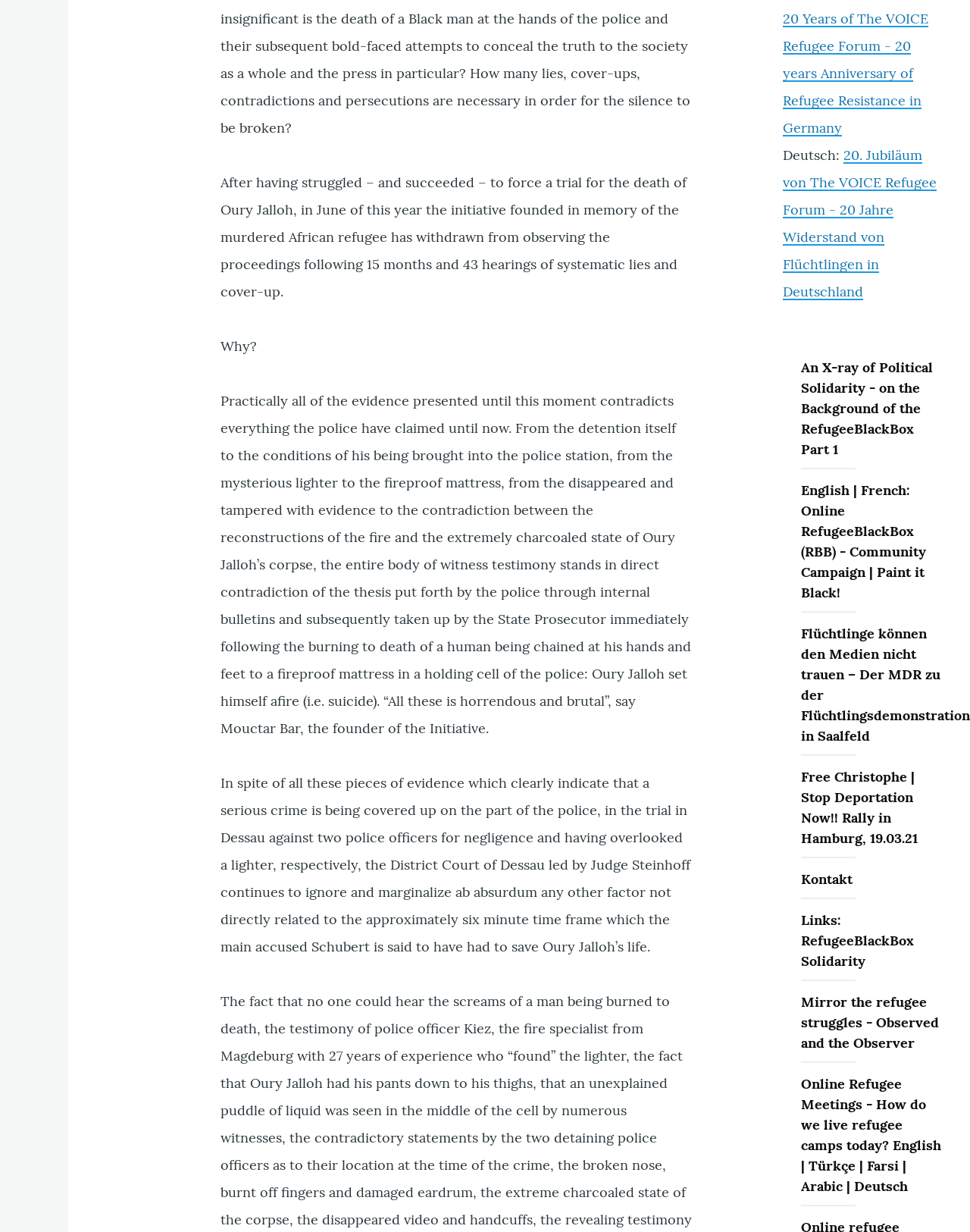Please identify the bounding box coordinates of the clickable element to fulfill the following instruction: "Explore the Links for RefugeeBlackBox Solidarity". The coordinates should be four float numbers between 0 and 1, i.e., [left, top, right, bottom].

[0.826, 0.73, 0.972, 0.796]